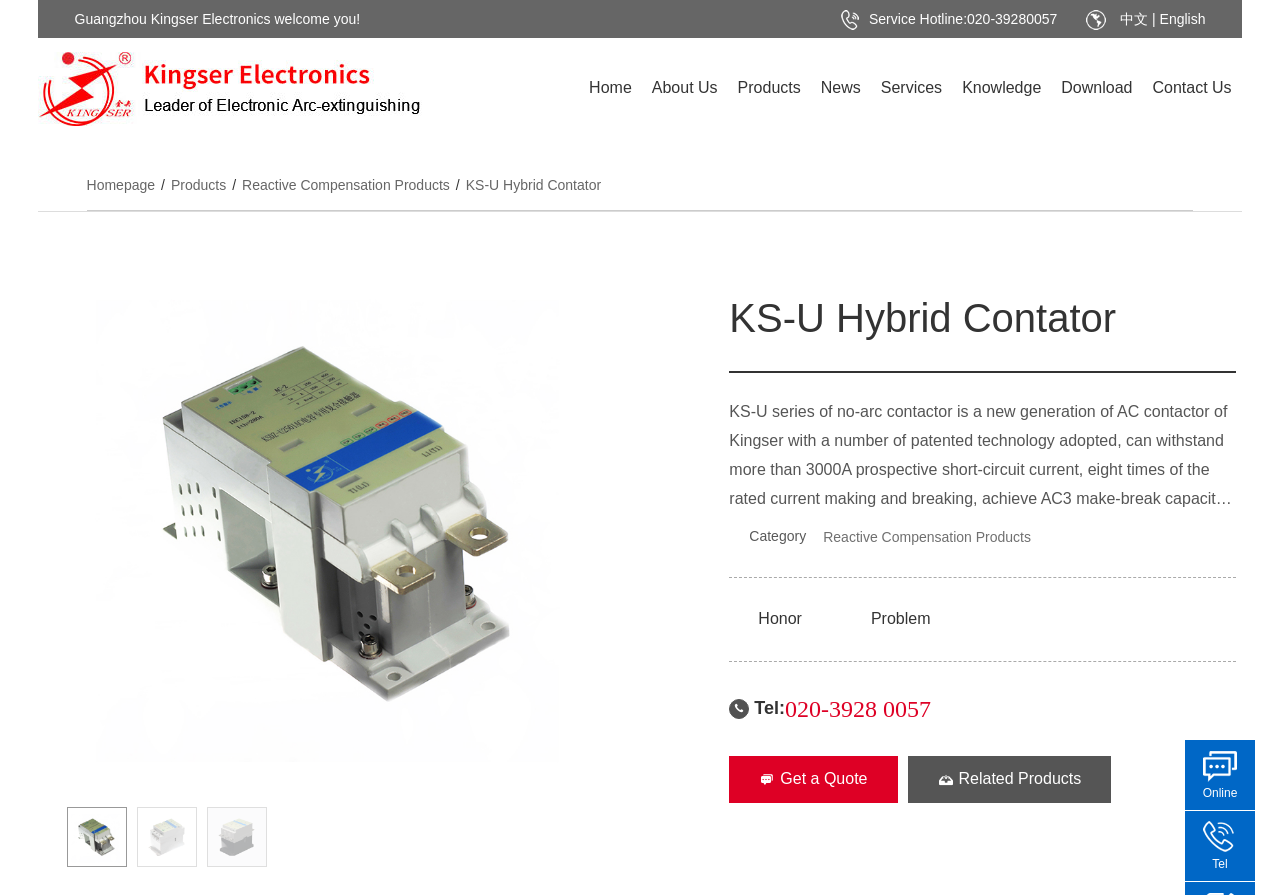Please determine the bounding box coordinates of the element to click on in order to accomplish the following task: "Click the 'Home' link". Ensure the coordinates are four float numbers ranging from 0 to 1, i.e., [left, top, right, bottom].

[0.452, 0.042, 0.501, 0.154]